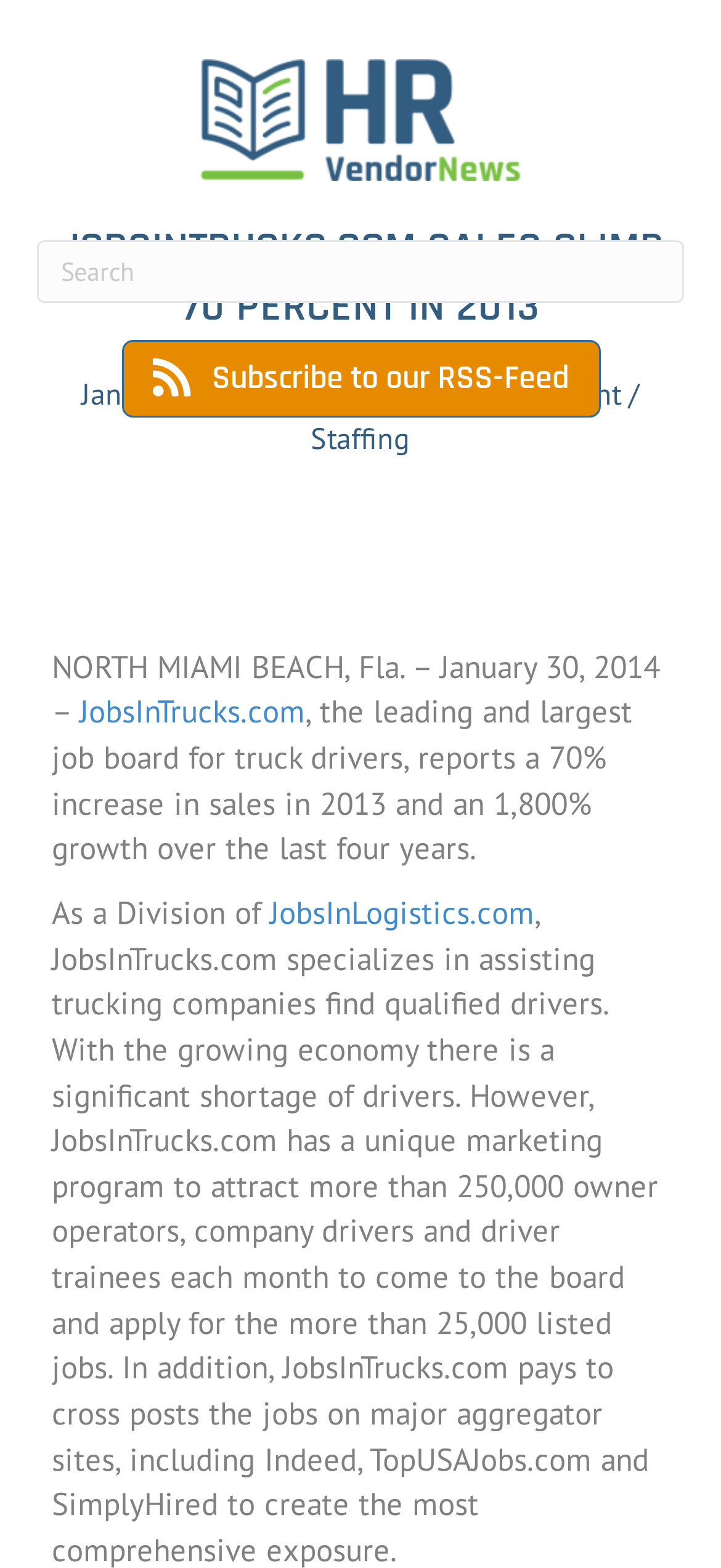Based on what you see in the screenshot, provide a thorough answer to this question: What is the logo on the top left?

I found the logo on the top left by looking at the bounding box coordinates of the image element, which is [0.269, 0.038, 0.731, 0.116]. This indicates that the image is located at the top left of the webpage. The OCR text of the image element is 'HR Logo color', which suggests that the logo is an HR logo.